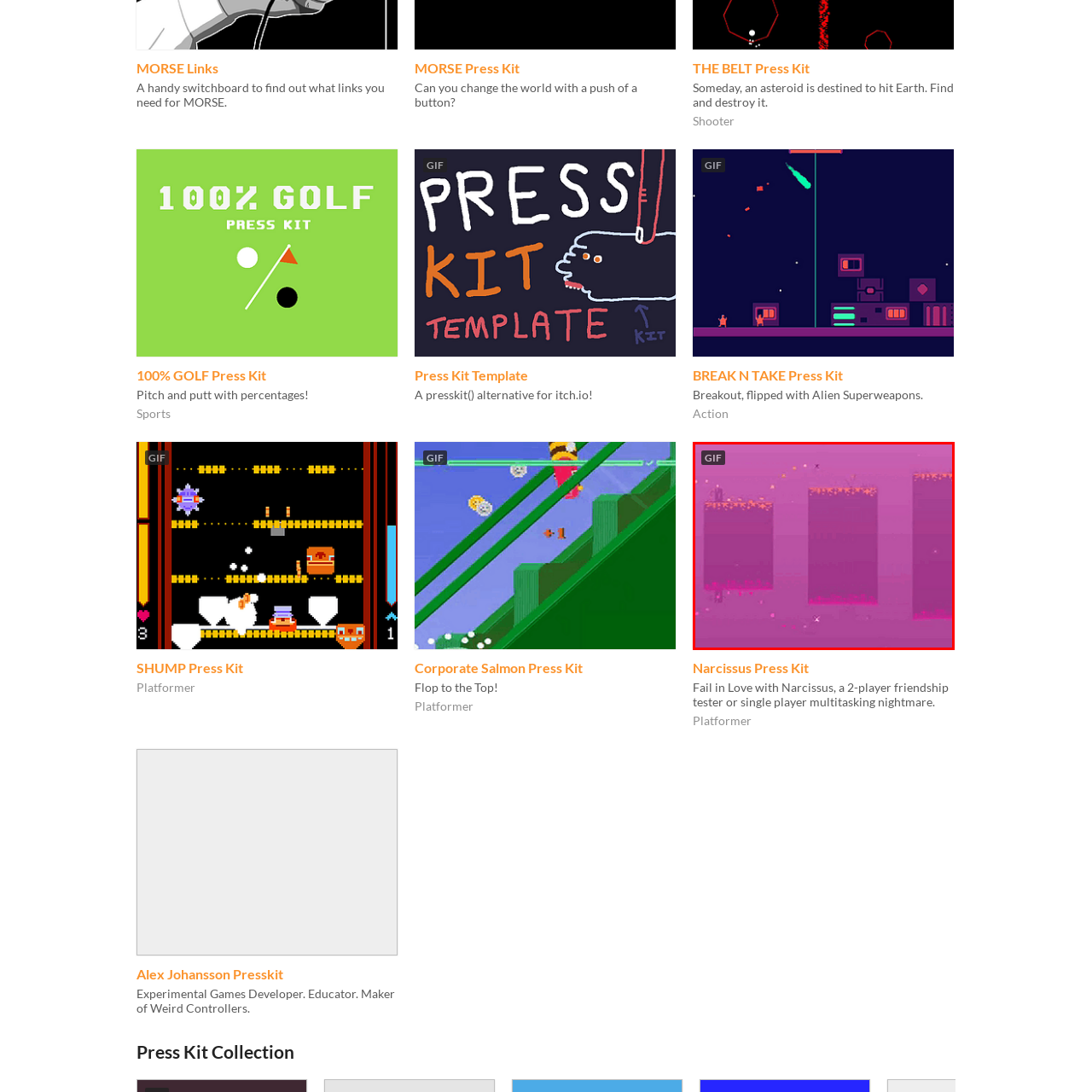What type of game is 'Flop to the Top!'?
Observe the image within the red bounding box and formulate a detailed response using the visual elements present.

The caption describes the game as capturing 'the essence of a platformer', implying that 'Flop to the Top!' belongs to the platformer genre.